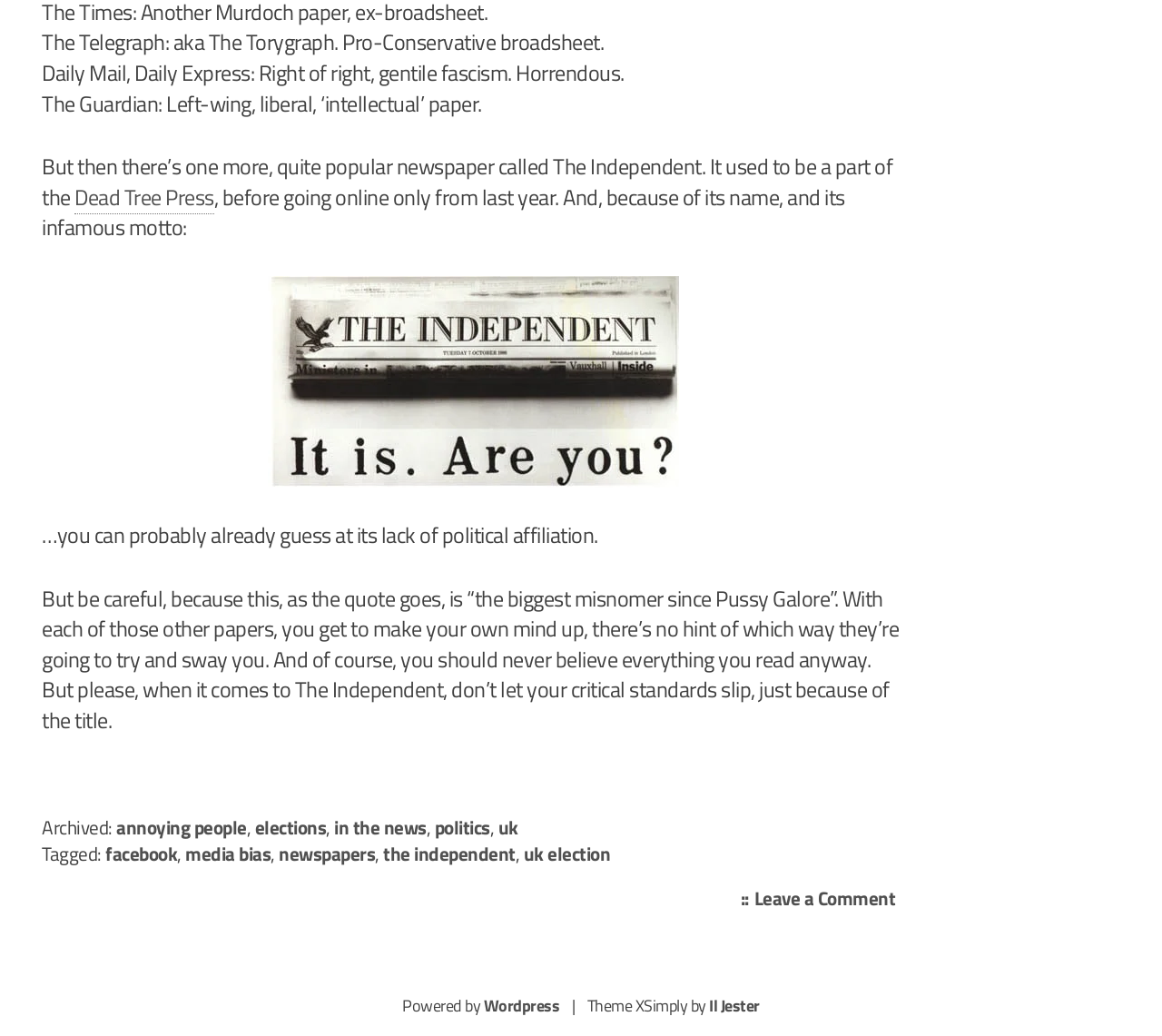Show the bounding box coordinates of the element that should be clicked to complete the task: "Click on 'annoying people'".

[0.1, 0.784, 0.212, 0.812]